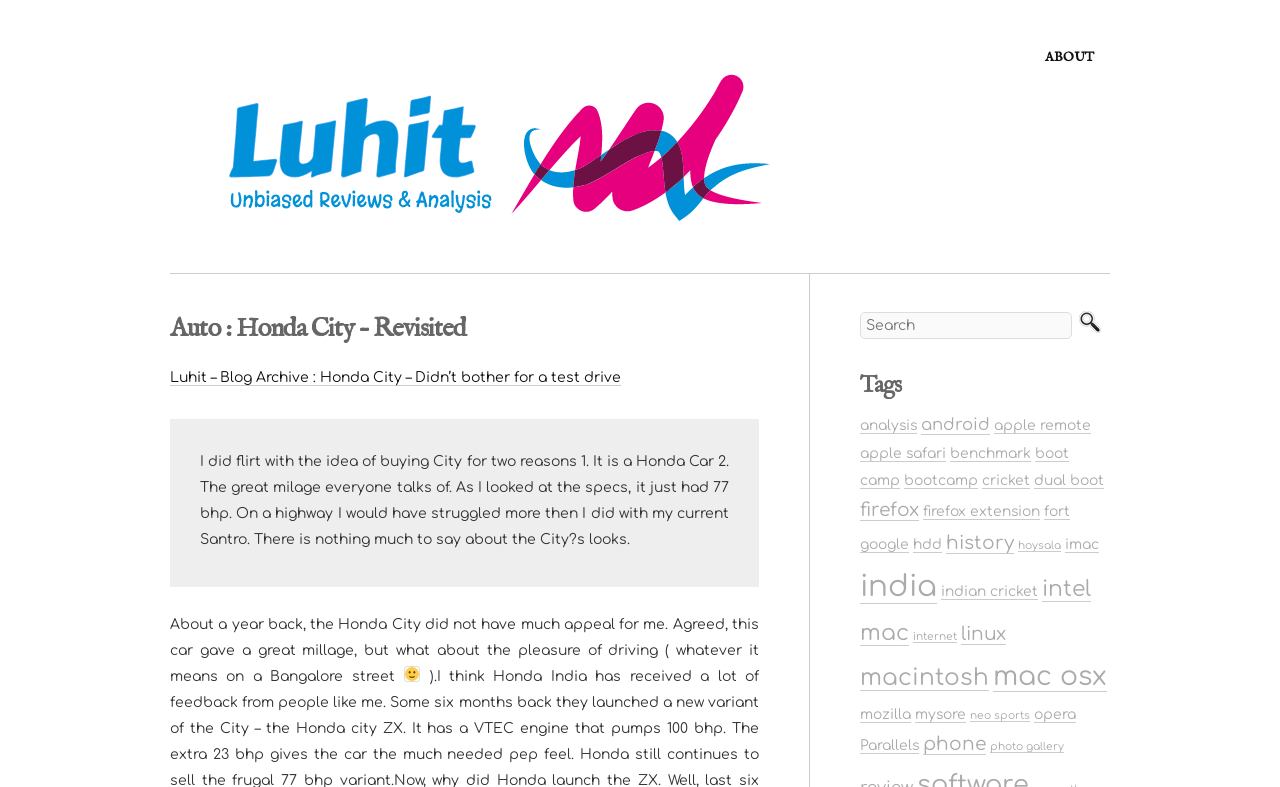How many items are tagged with 'analysis'?
We need a detailed and meticulous answer to the question.

The number of items tagged with 'analysis' can be found in the link text 'analysis (3 items)' which suggests that there are 3 items tagged with 'analysis'.